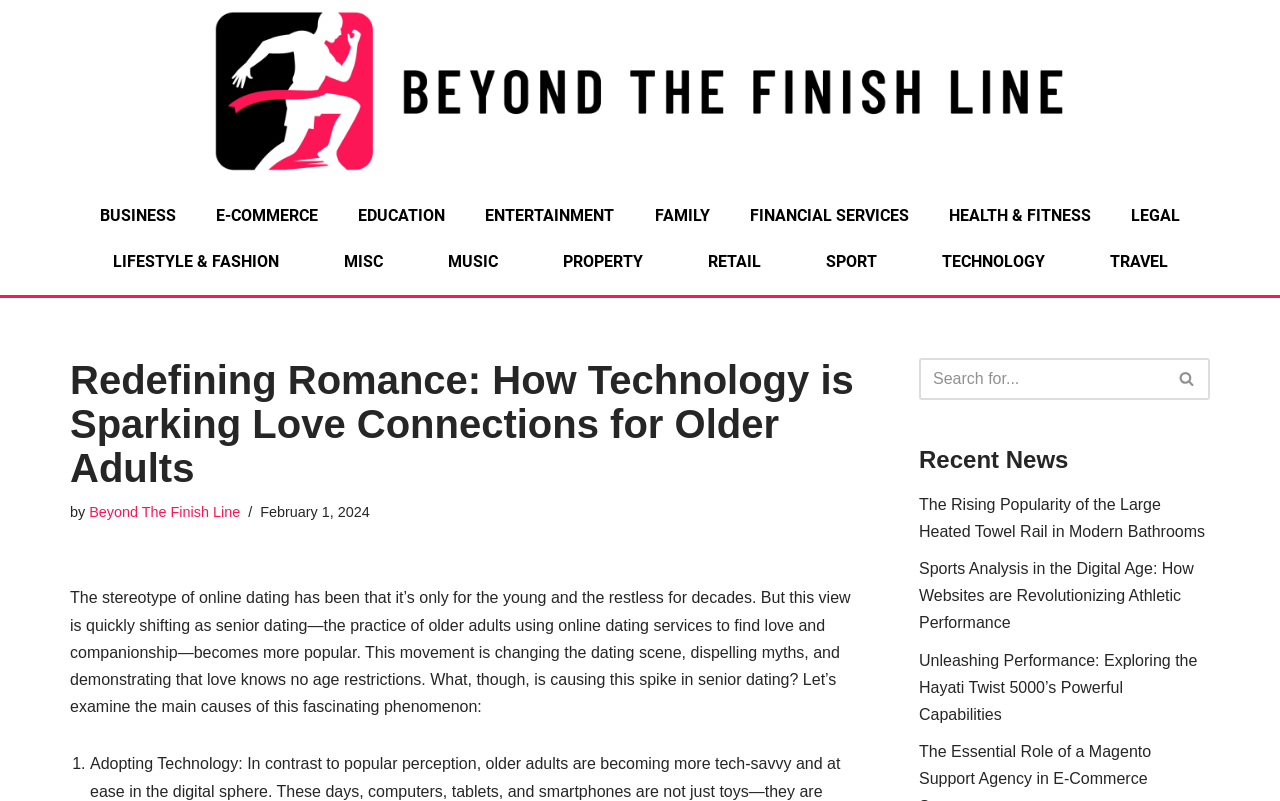How many main causes of the senior dating phenomenon are discussed in the article?
Give a one-word or short phrase answer based on the image.

Not specified